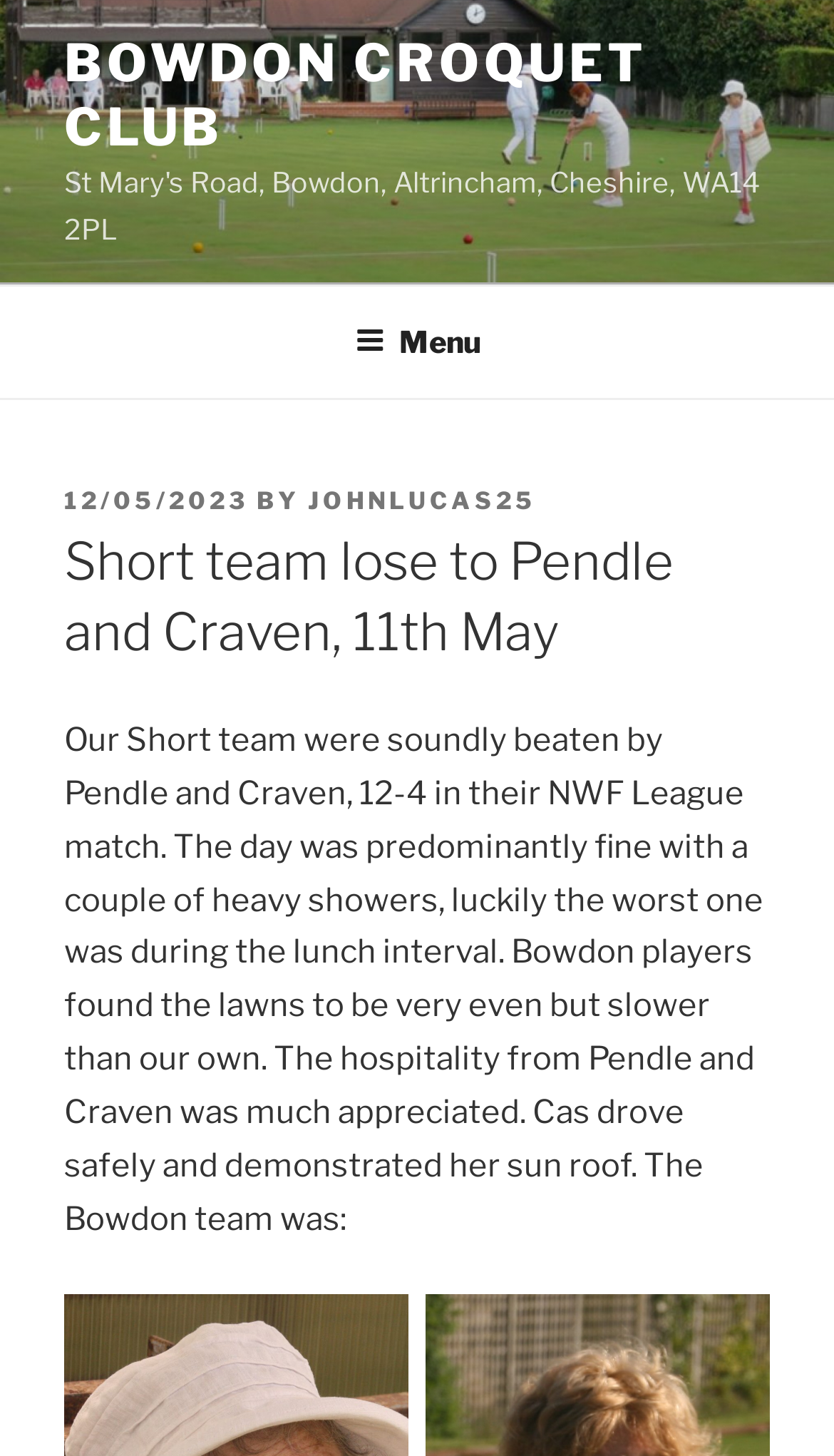Please answer the following question using a single word or phrase: 
When was the post published?

12/05/2023